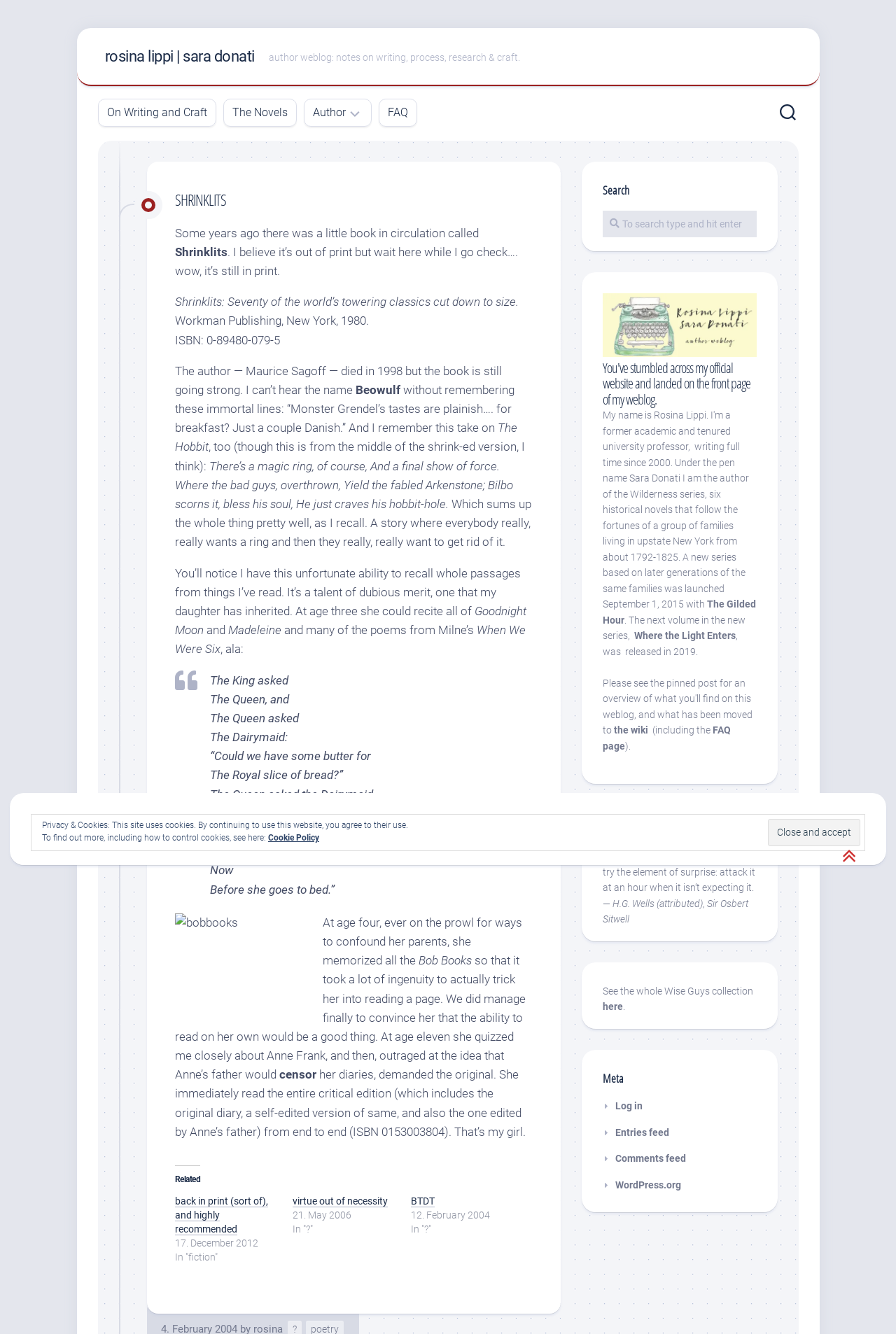Point out the bounding box coordinates of the section to click in order to follow this instruction: "Click on 'On Writing and Craft'".

[0.119, 0.079, 0.231, 0.09]